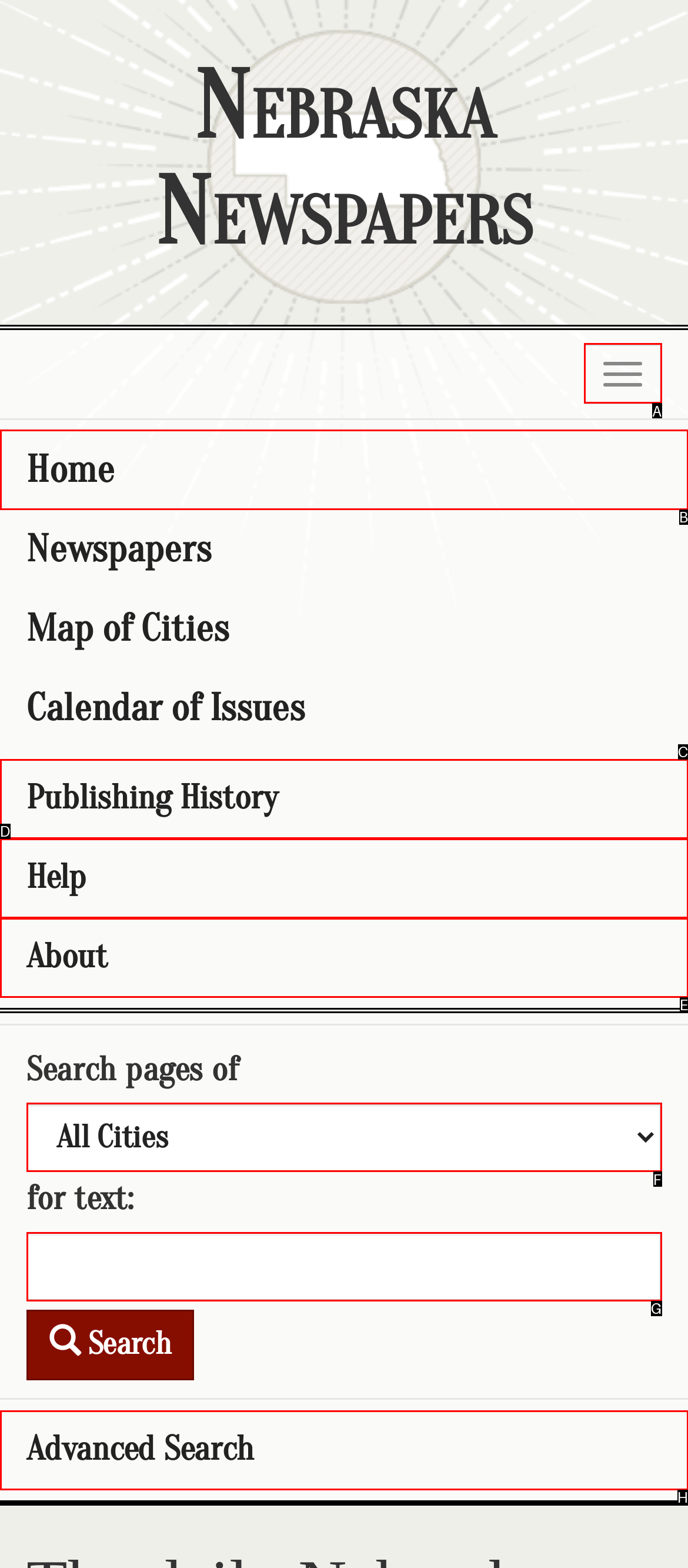Determine the letter of the UI element that will complete the task: Go to the Home page
Reply with the corresponding letter.

B